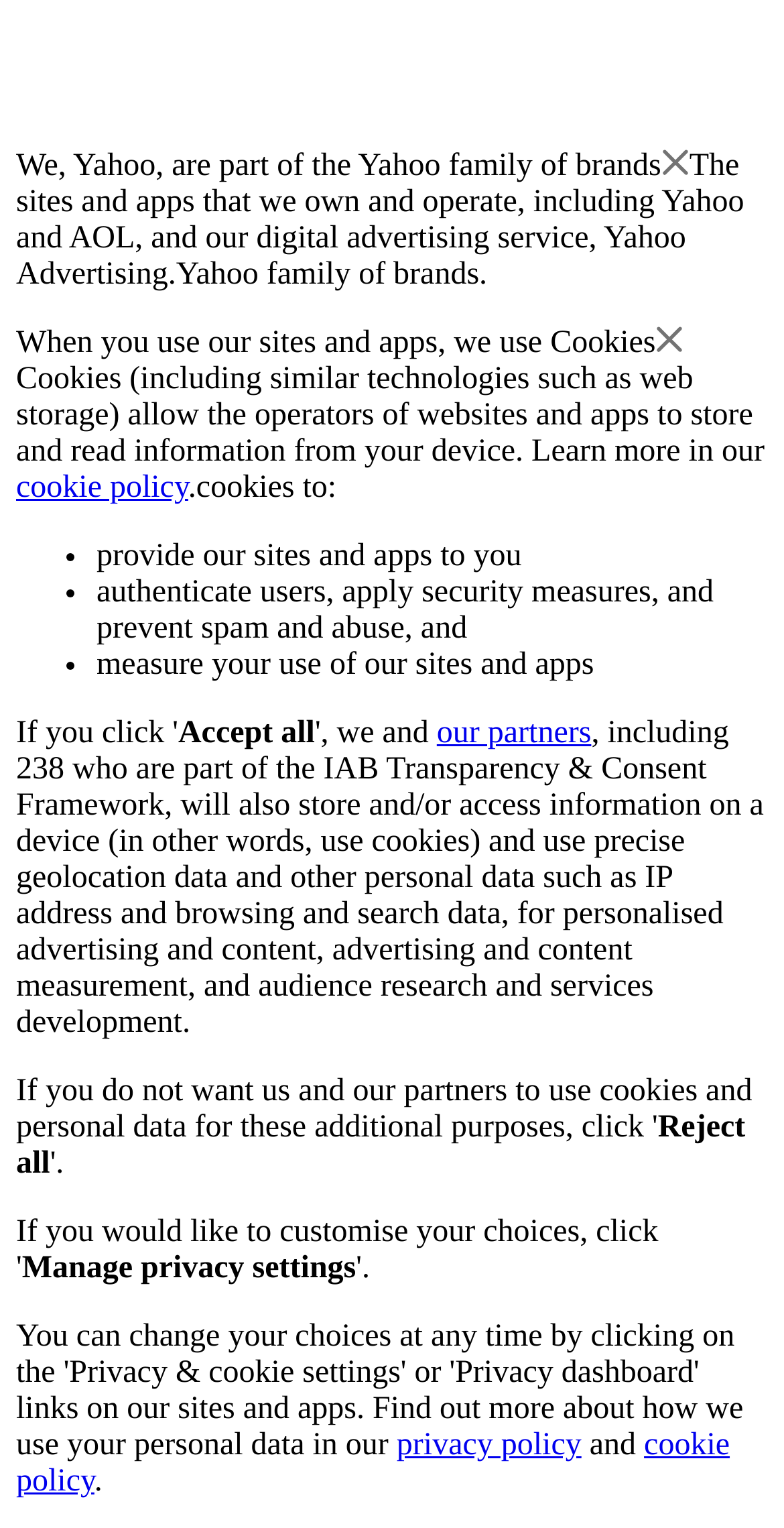What do cookies allow operators to do?
Using the image, respond with a single word or phrase.

store and read information